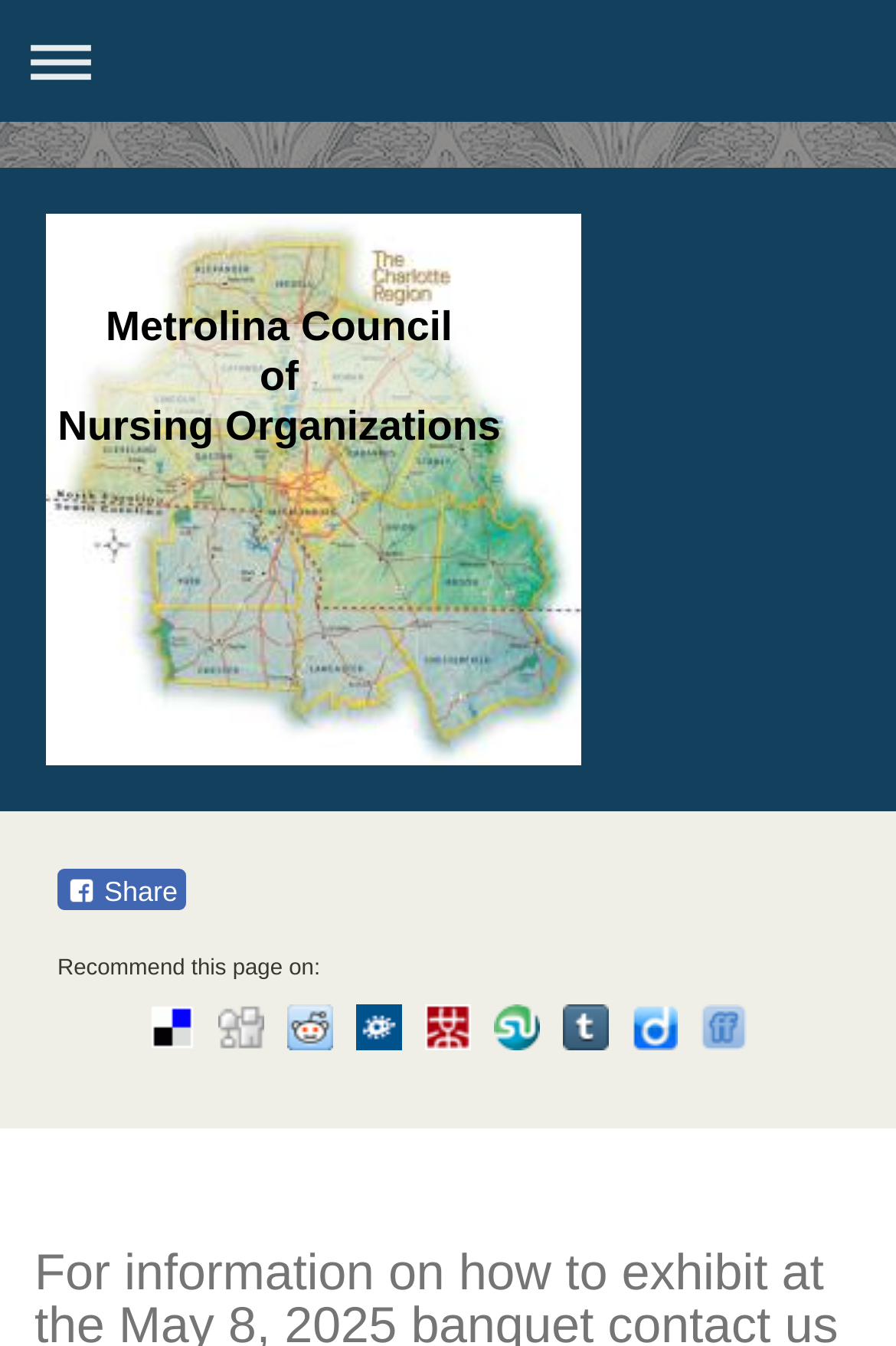Identify the bounding box coordinates for the UI element mentioned here: "title="Stumble Upon"". Provide the coordinates as four float values between 0 and 1, i.e., [left, top, right, bottom].

[0.551, 0.745, 0.603, 0.78]